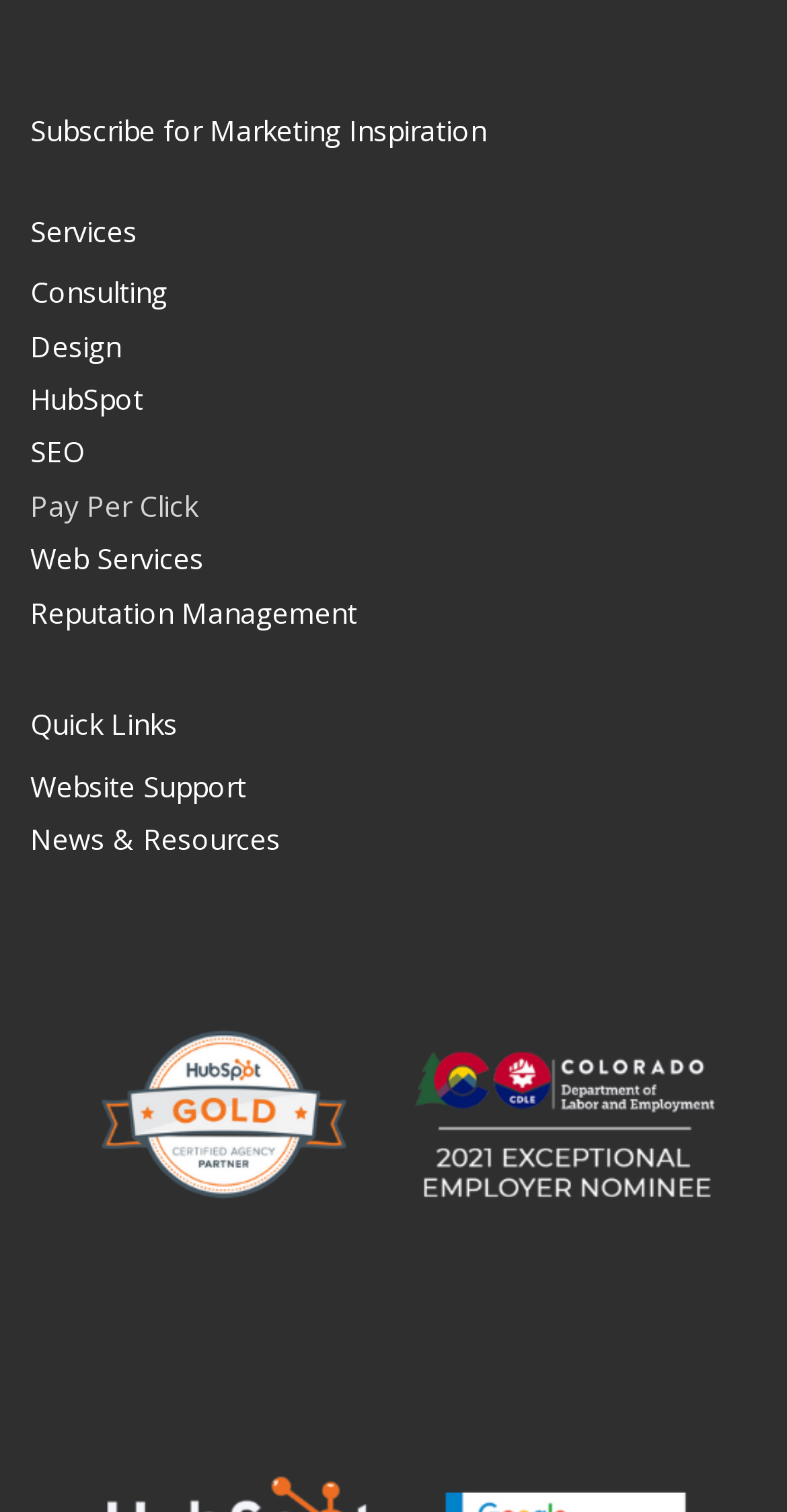How many services are listed?
Using the image, give a concise answer in the form of a single word or short phrase.

8